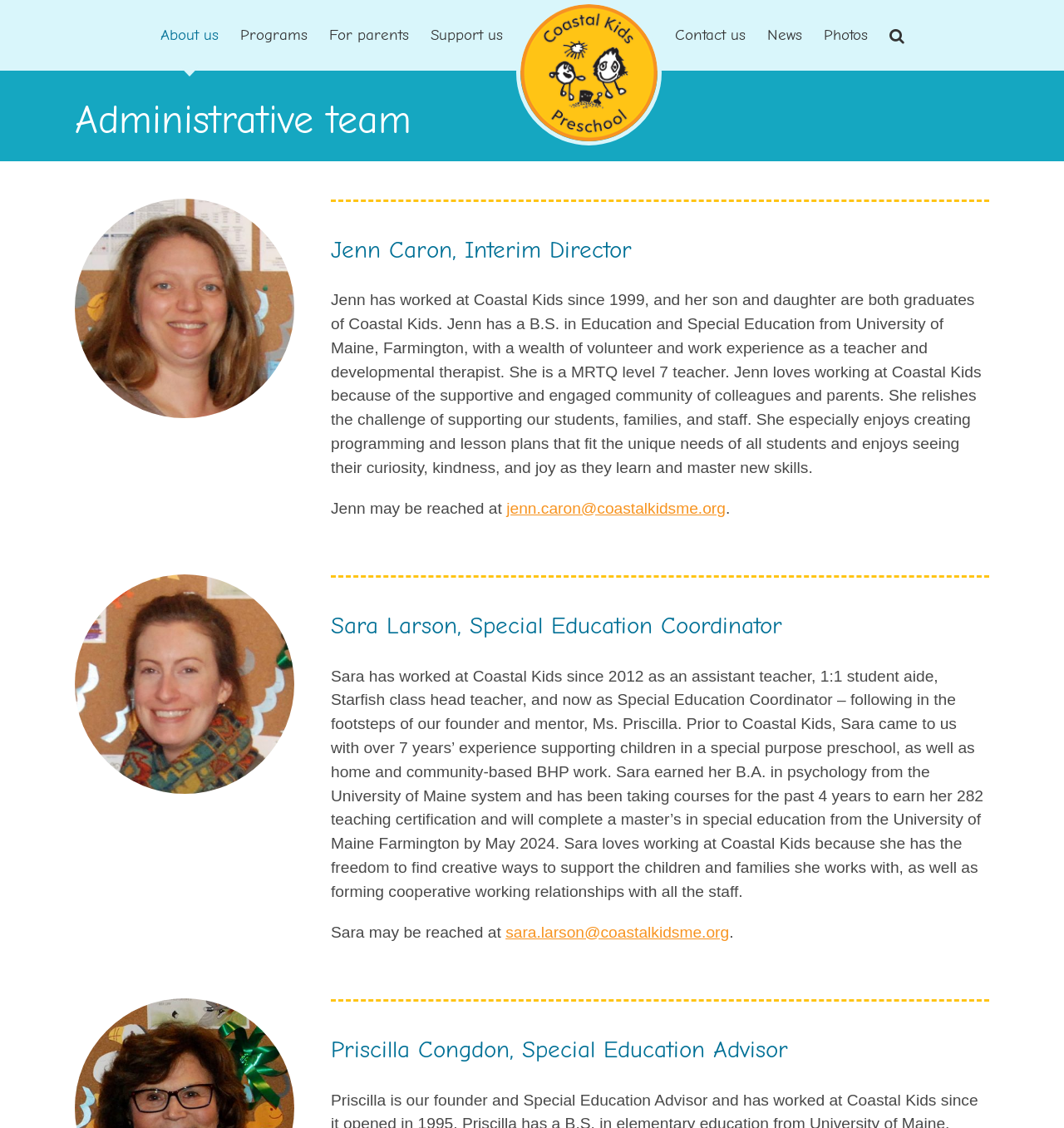Please find the bounding box coordinates of the clickable region needed to complete the following instruction: "Read Commercial Door Hinges article". The bounding box coordinates must consist of four float numbers between 0 and 1, i.e., [left, top, right, bottom].

None